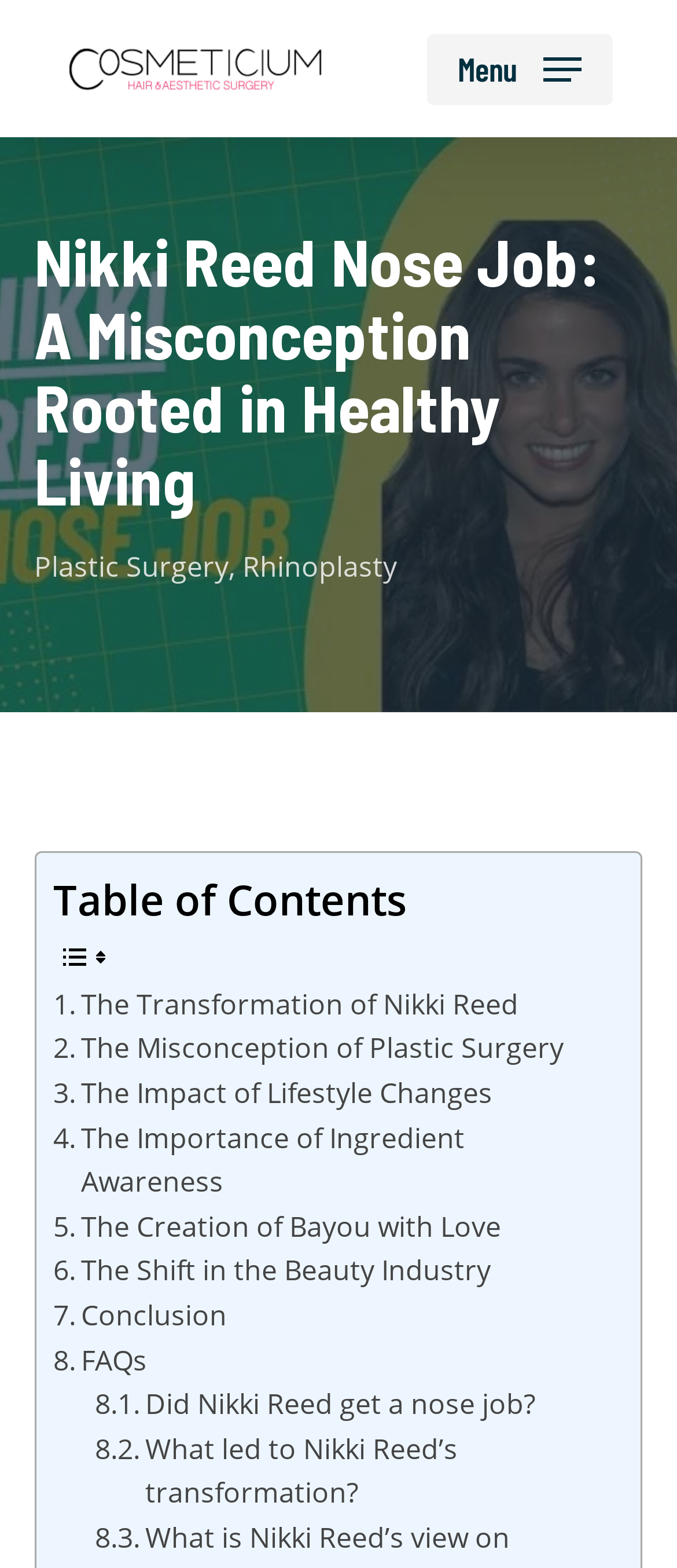Answer the question using only one word or a concise phrase: What is the main topic of the webpage?

Nikki Reed's transformation